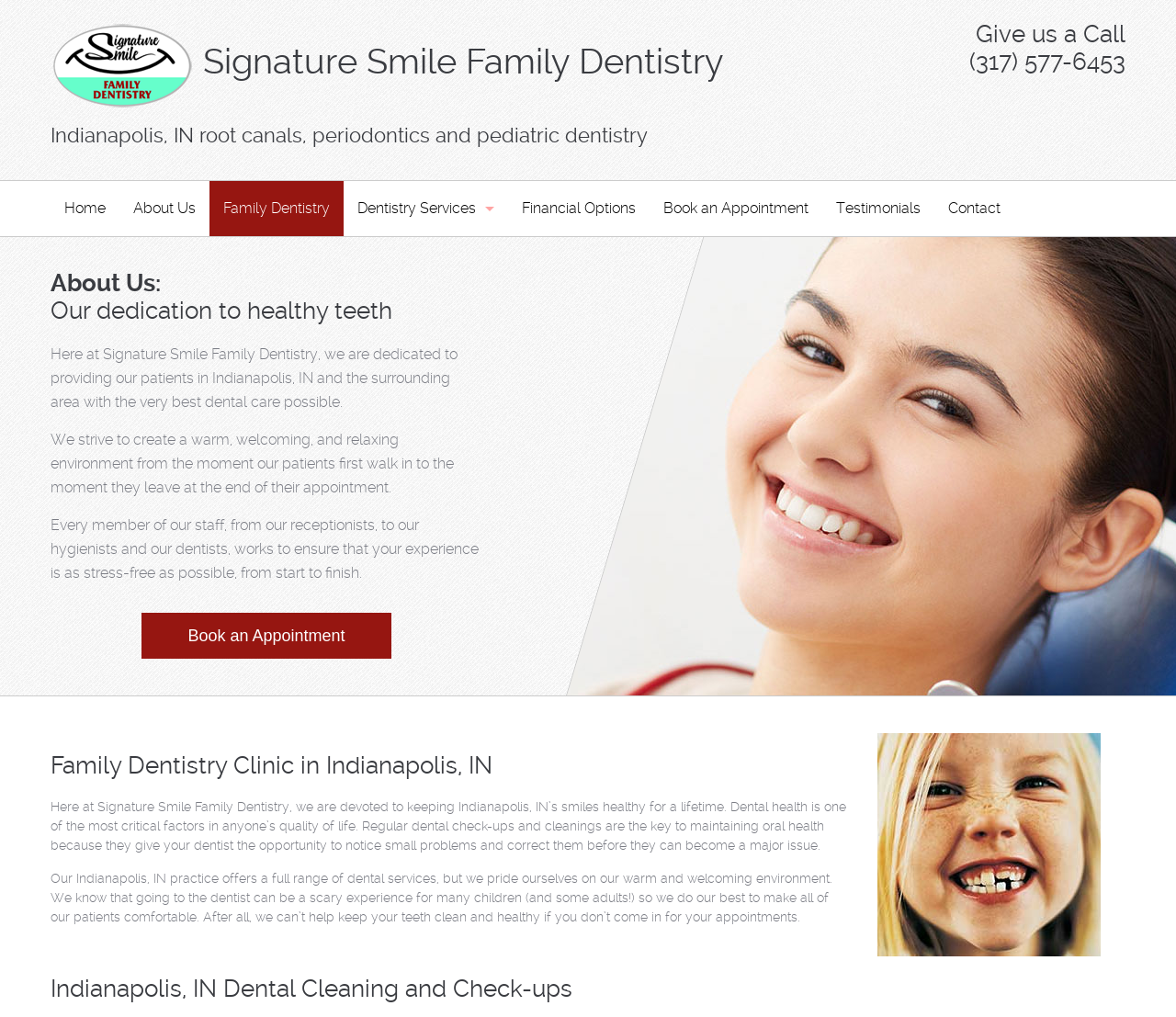Refer to the screenshot and answer the following question in detail:
What is the purpose of regular dental check-ups?

I found the purpose of regular dental check-ups by reading the text in the middle of the webpage, which says 'Regular dental check-ups and cleanings are the key to maintaining oral health because they give your dentist the opportunity to notice small problems and correct them before they can become a major issue'.